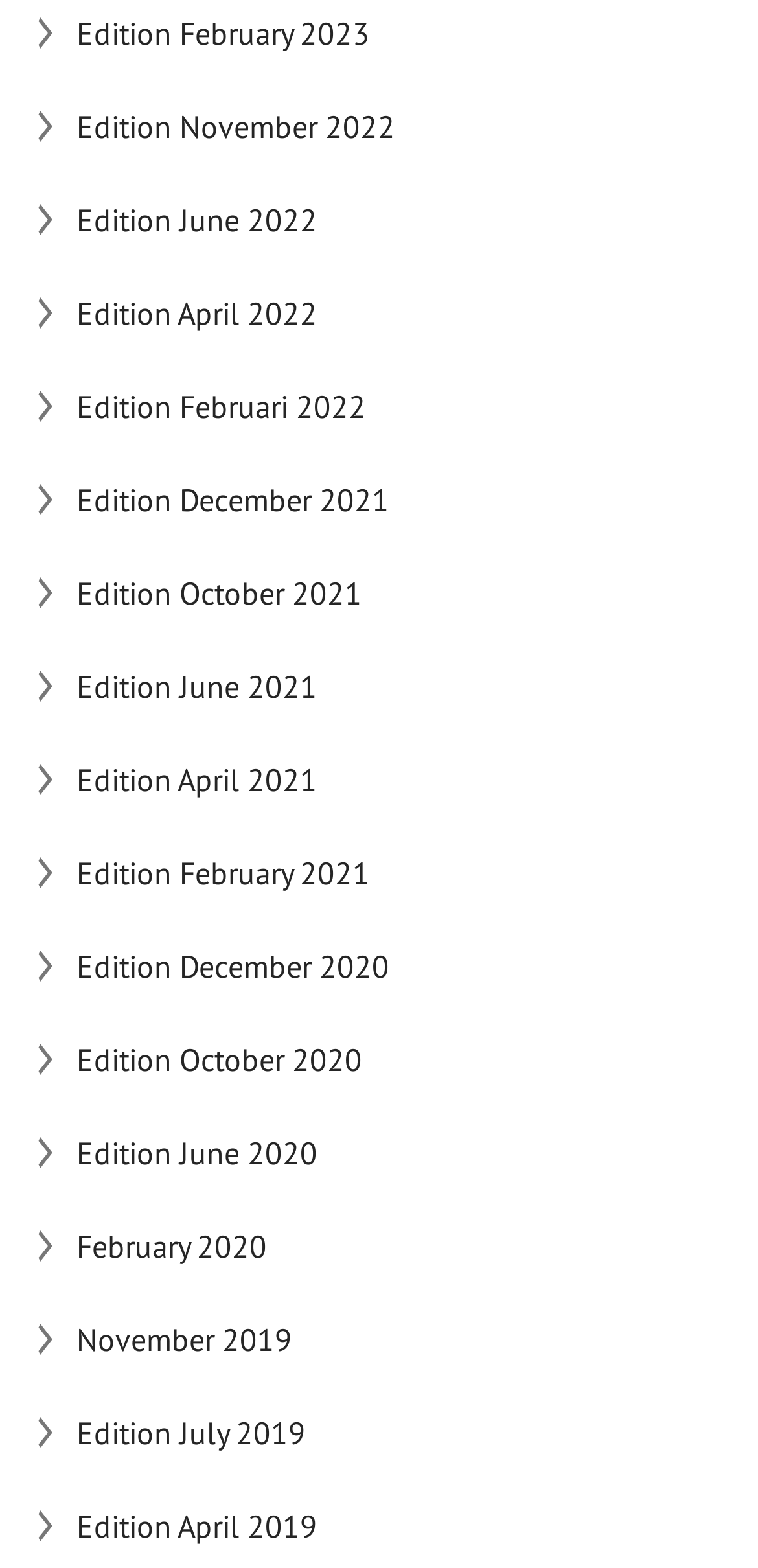Identify the bounding box coordinates of the region that needs to be clicked to carry out this instruction: "Learn about what to expect when recovering from blepharoplasty". Provide these coordinates as four float numbers ranging from 0 to 1, i.e., [left, top, right, bottom].

None